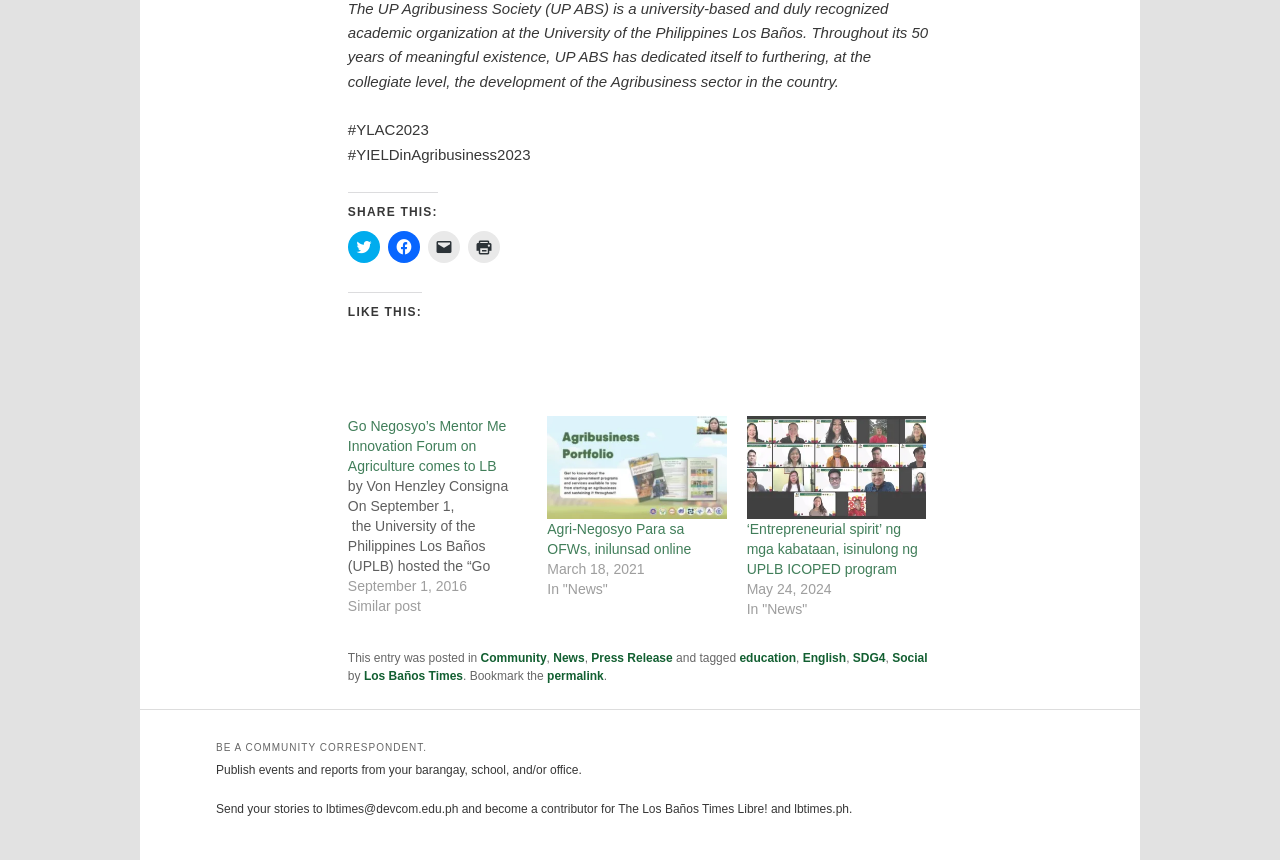Pinpoint the bounding box coordinates of the clickable area needed to execute the instruction: "Click on the 'Download' link". The coordinates should be specified as four float numbers between 0 and 1, i.e., [left, top, right, bottom].

None